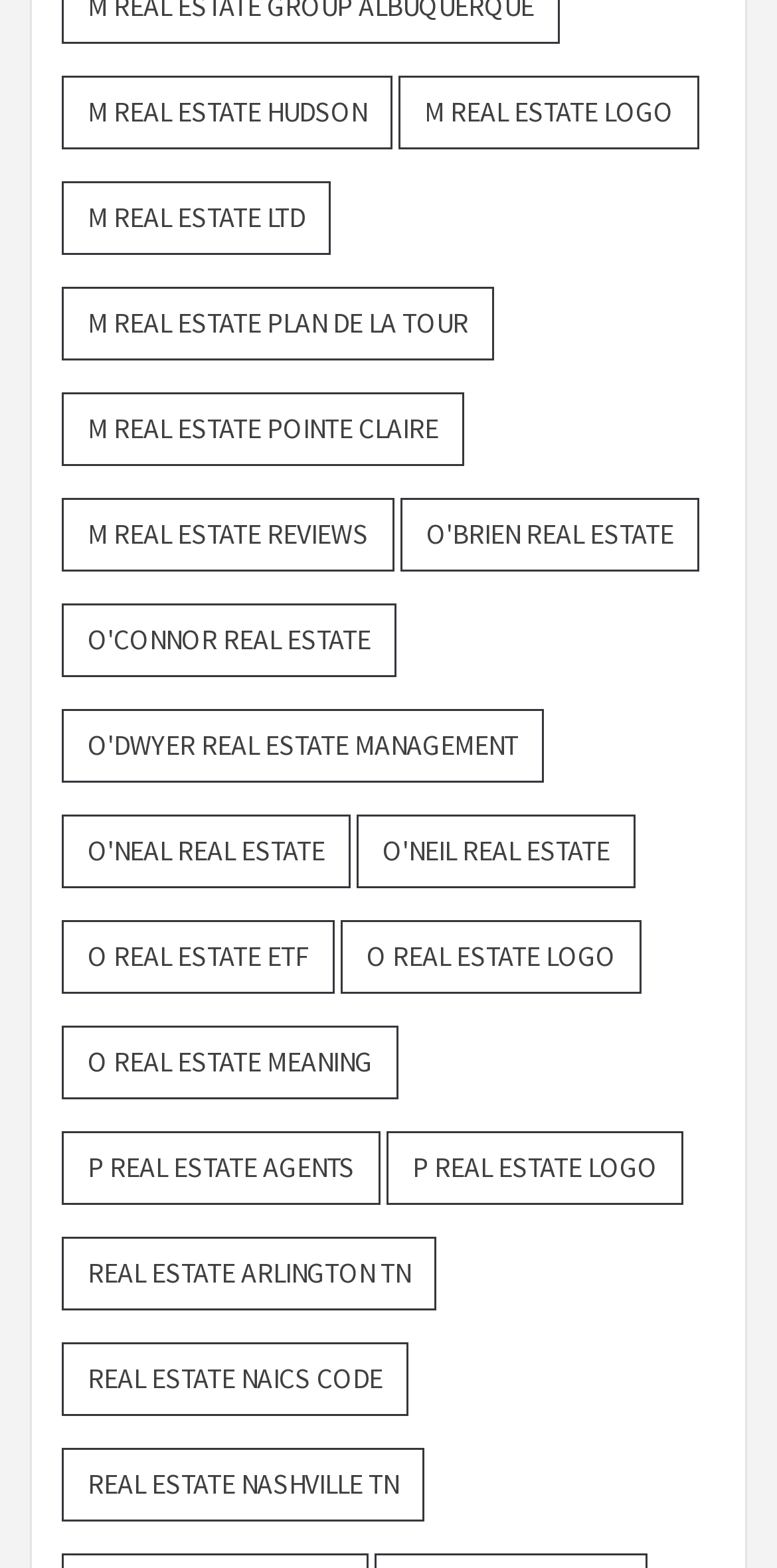Identify the bounding box coordinates for the element you need to click to achieve the following task: "Explore Real Estate Arlington Tn". Provide the bounding box coordinates as four float numbers between 0 and 1, in the form [left, top, right, bottom].

[0.079, 0.789, 0.562, 0.836]